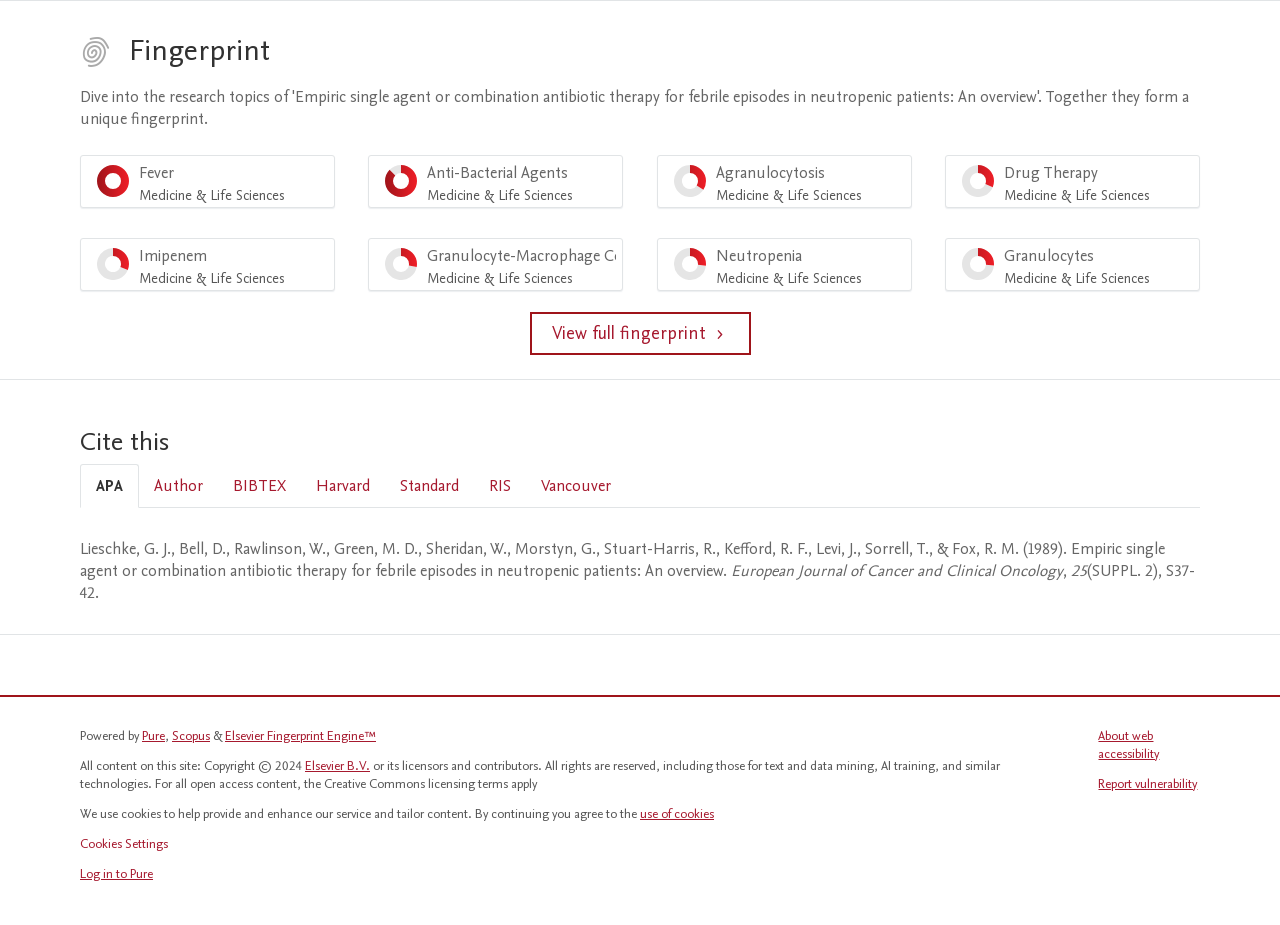What is the name of the journal?
Using the image, provide a detailed and thorough answer to the question.

The answer can be found in the 'Cite this' section, where the journal name is mentioned as 'European Journal of Cancer and Clinical Oncology' in the citation.